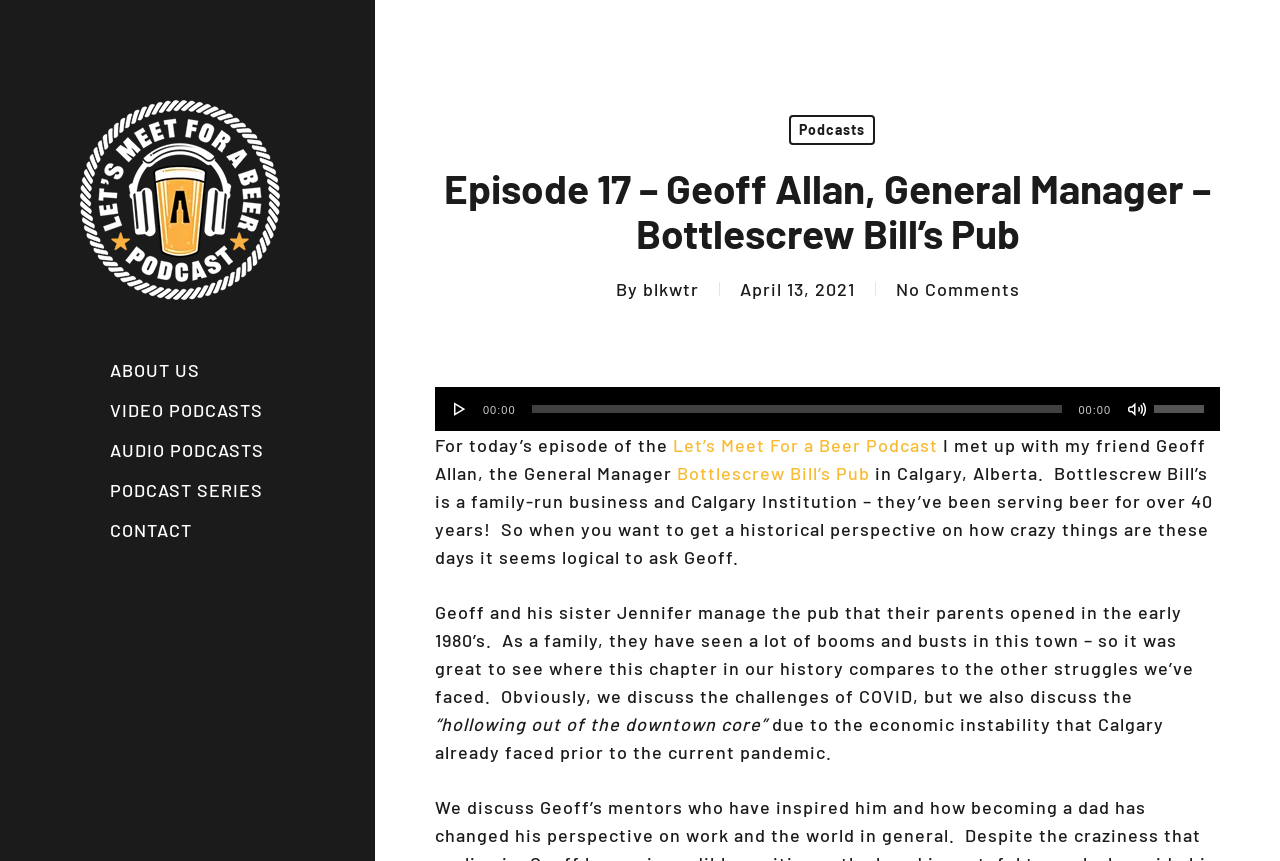Locate the bounding box coordinates of the UI element described by: "Bottlescrew Bill’s Pub". The bounding box coordinates should consist of four float numbers between 0 and 1, i.e., [left, top, right, bottom].

[0.529, 0.537, 0.68, 0.562]